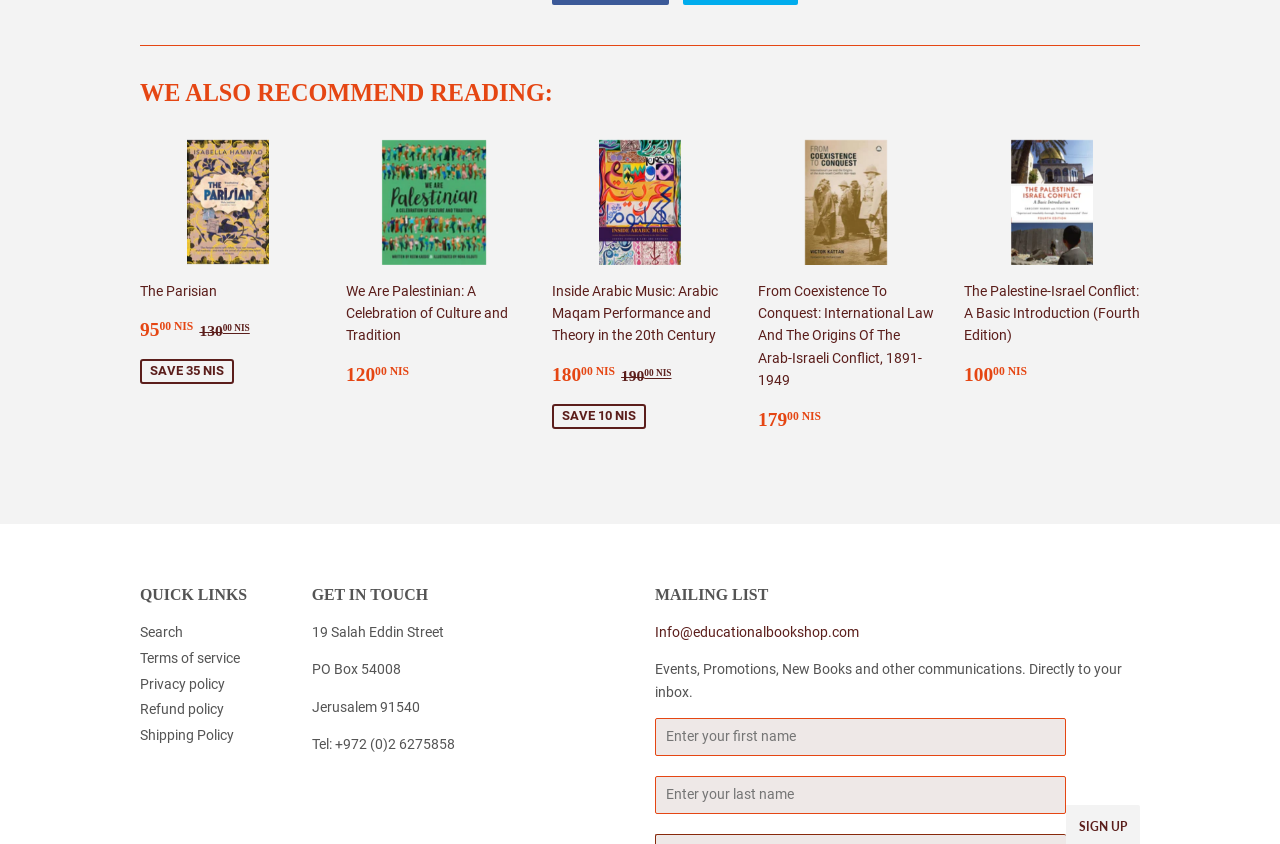Please identify the bounding box coordinates of the clickable area that will fulfill the following instruction: "Enter your email address". The coordinates should be in the format of four float numbers between 0 and 1, i.e., [left, top, right, bottom].

[0.512, 0.851, 0.833, 0.896]